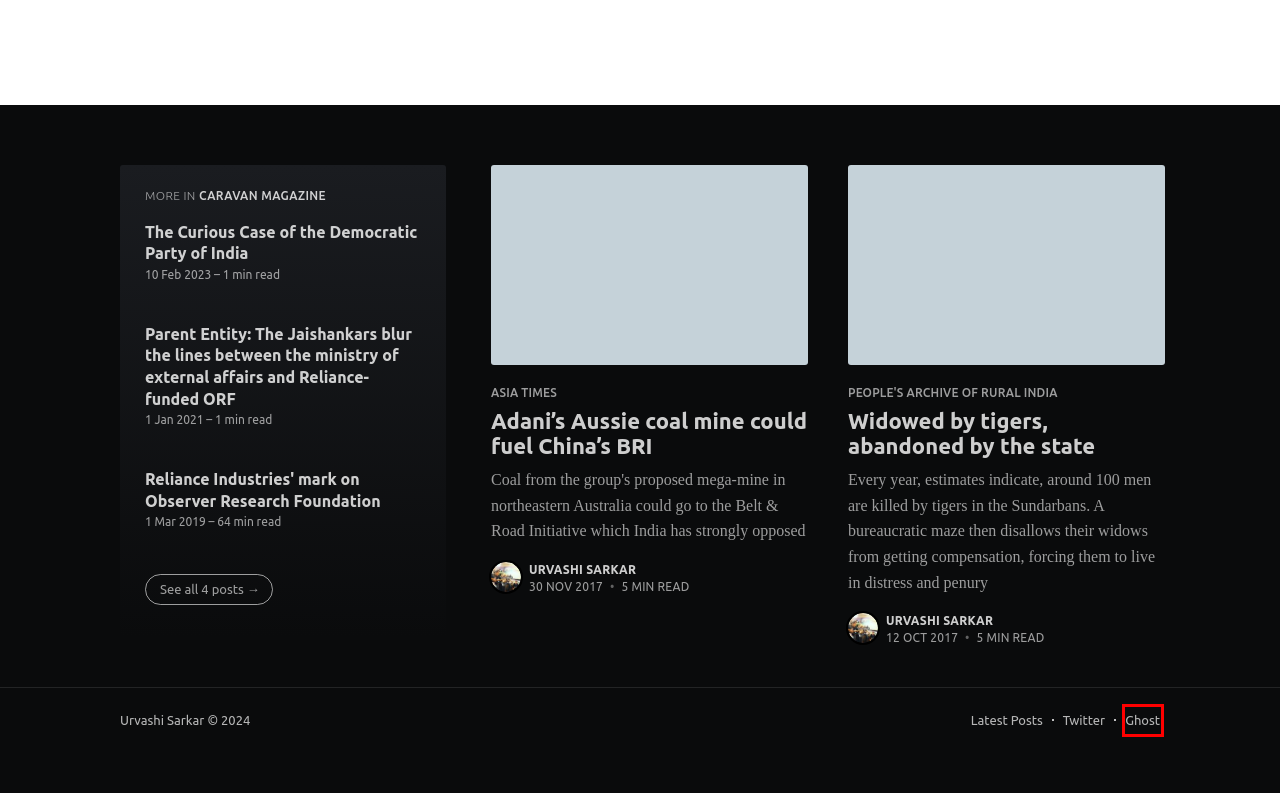Review the screenshot of a webpage that includes a red bounding box. Choose the webpage description that best matches the new webpage displayed after clicking the element within the bounding box. Here are the candidates:
A. Urvashi Sarkar - Urvashi Sarkar
B. Gender - Urvashi Sarkar
C. Media - Urvashi Sarkar
D. Foreign Policy - Urvashi Sarkar
E. Investigations - Urvashi Sarkar
F. Rural India - Urvashi Sarkar
G. Why India’s Commitment to Nuclear Disarmament is “Merely Rhetorical” | The Caravan
H. Ghost: The best open source blog & newsletter platform

H